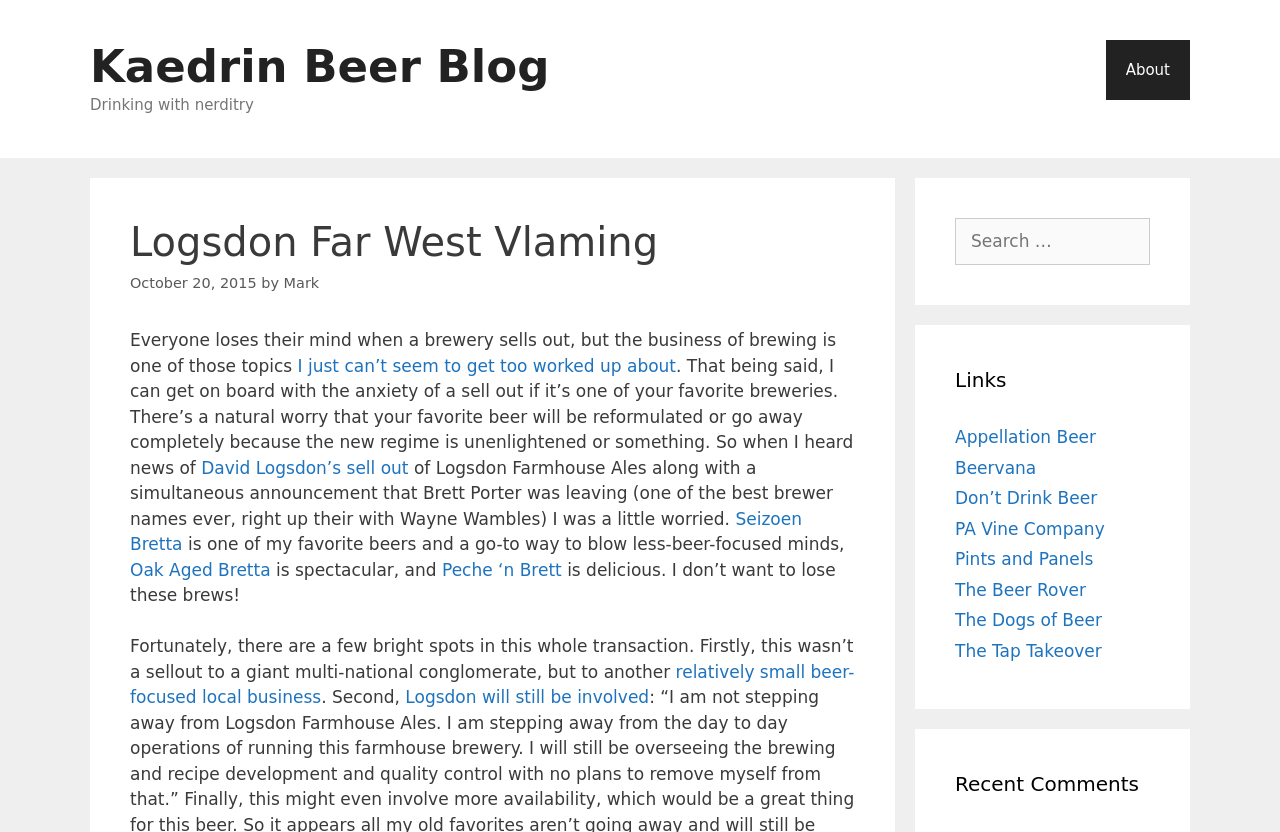What is the date of the blog post?
Using the visual information from the image, give a one-word or short-phrase answer.

October 20, 2015